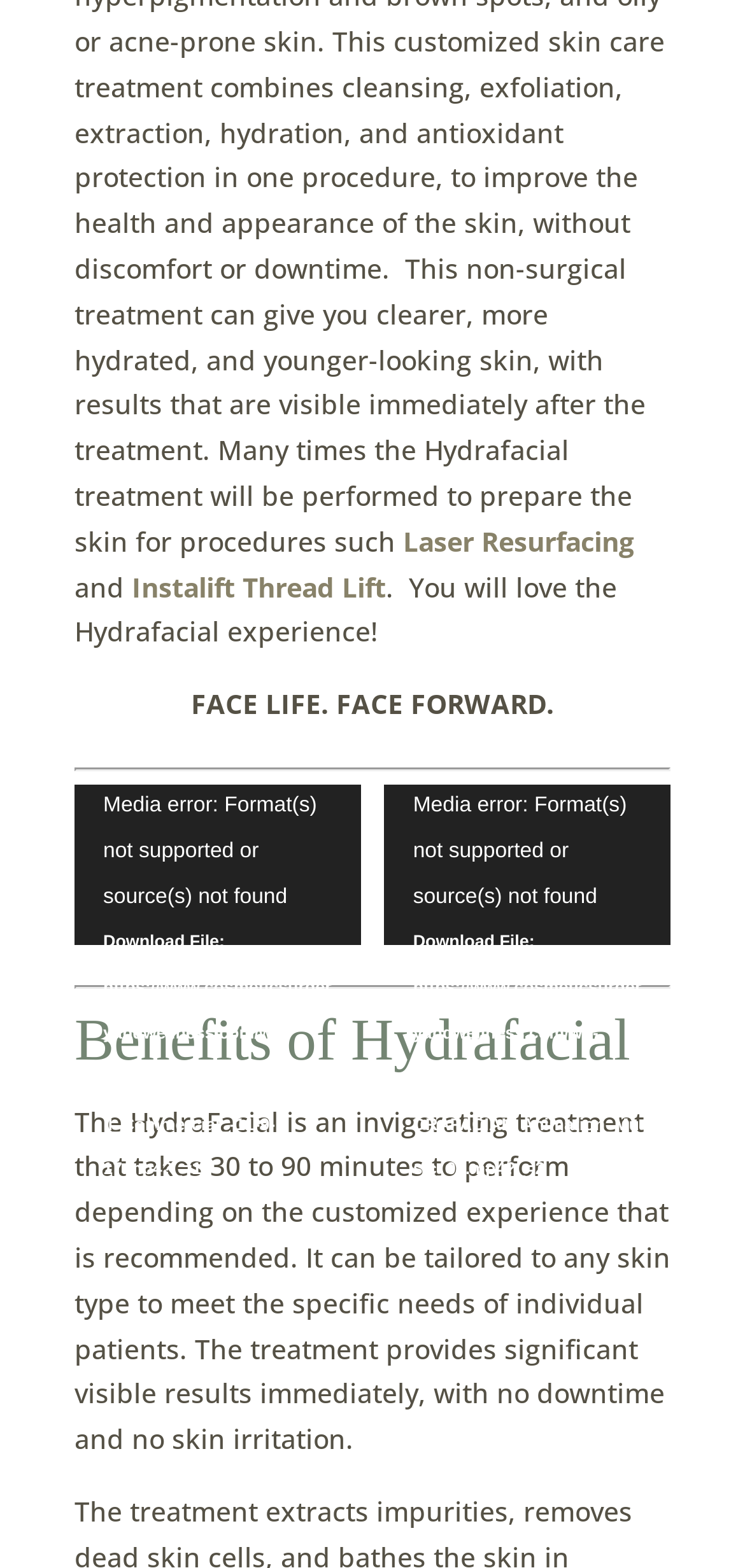Identify the bounding box for the described UI element. Provide the coordinates in (top-left x, top-left y, bottom-right x, bottom-right y) format with values ranging from 0 to 1: aria-label="Play" title="Play"

[0.557, 0.567, 0.608, 0.591]